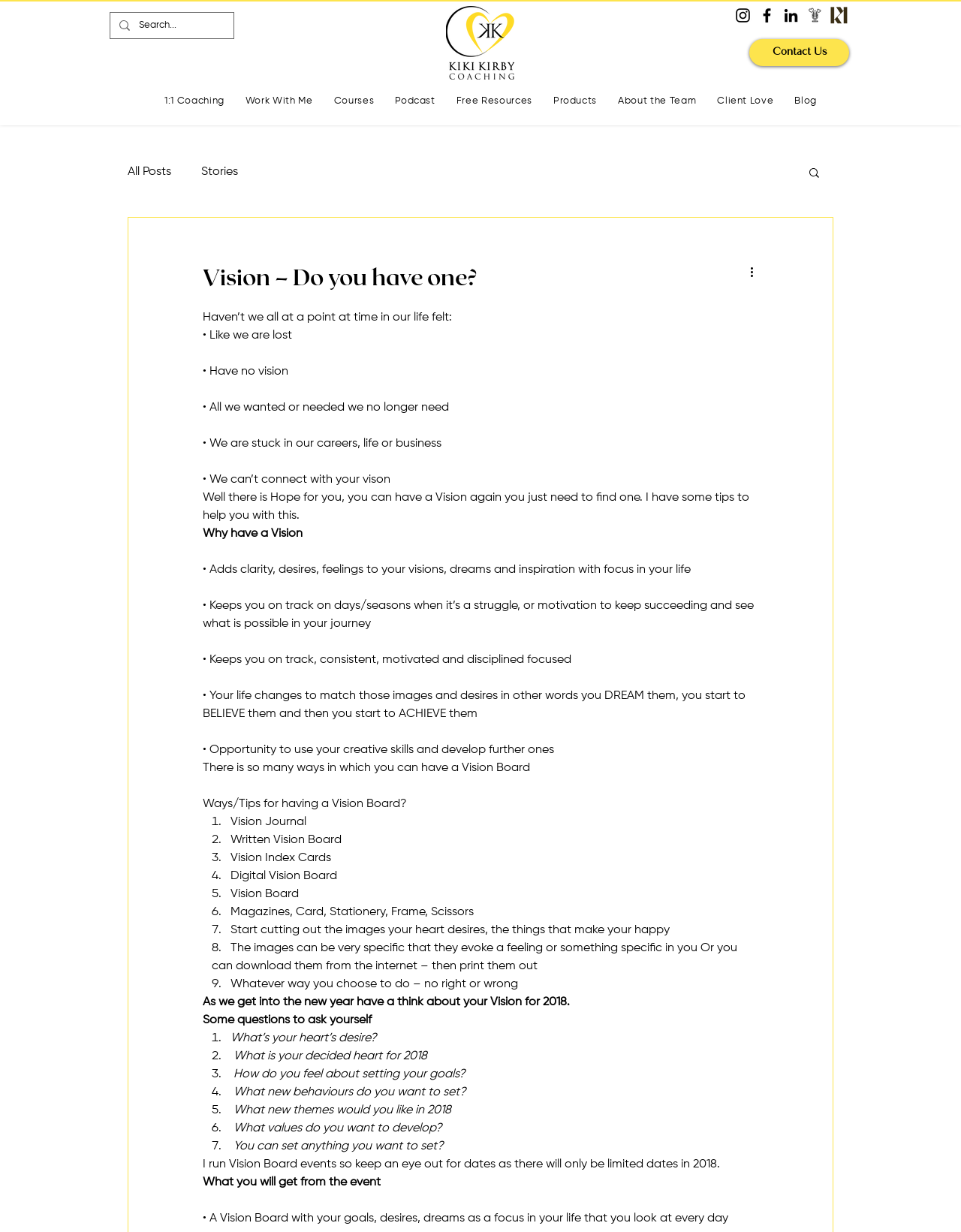Pinpoint the bounding box coordinates of the area that should be clicked to complete the following instruction: "Click on the 'More actions' button". The coordinates must be given as four float numbers between 0 and 1, i.e., [left, top, right, bottom].

[0.778, 0.213, 0.797, 0.228]